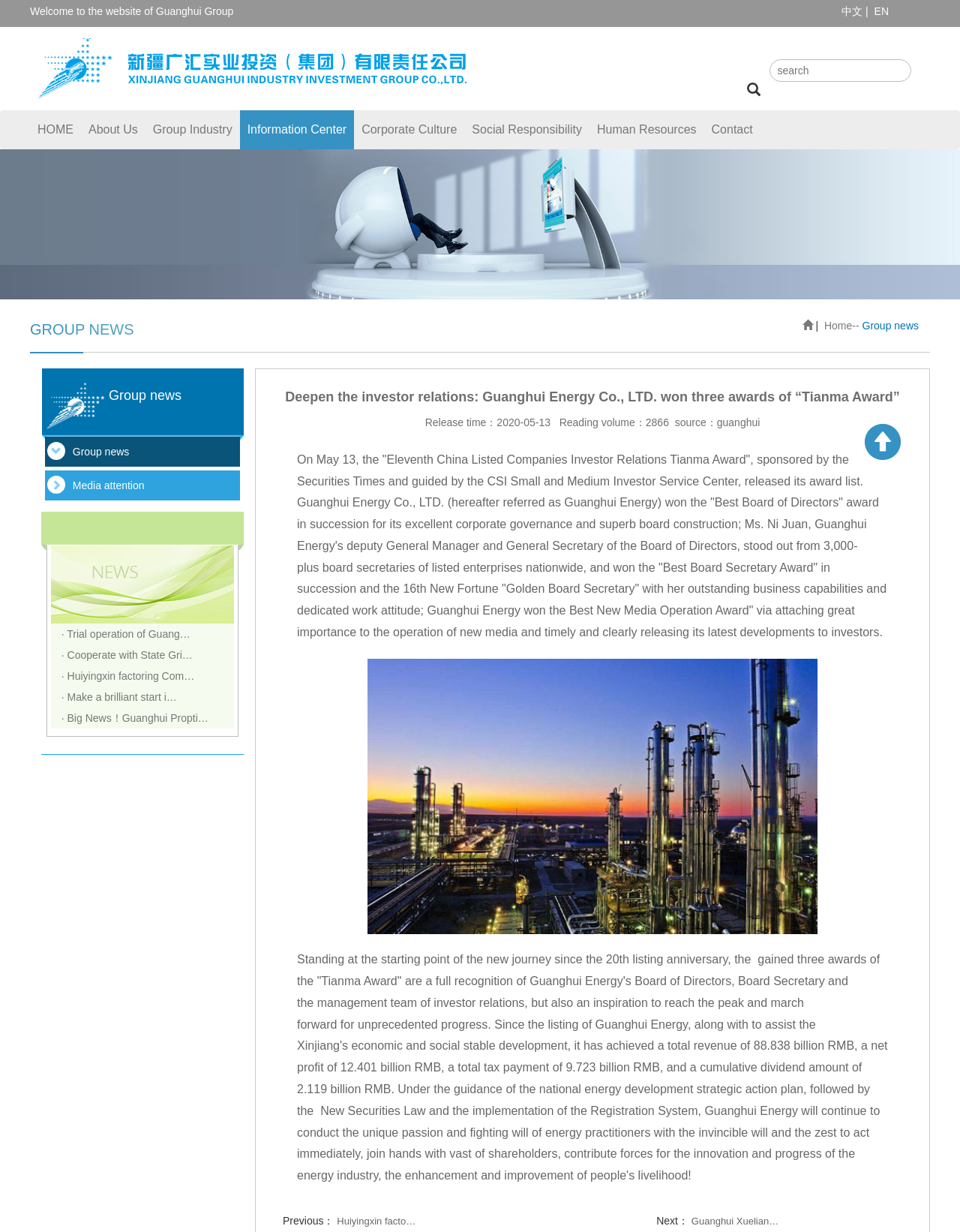Create an elaborate caption that covers all aspects of the webpage.

The webpage is about Guanghui Group, a Chinese energy company. At the top, there is a welcome message and a language selection option with links to switch between Chinese and English. Below this, there is a search bar and a navigation menu with links to different sections of the website, including Home, About Us, Group Industry, Information Center, Corporate Culture, Social Responsibility, Human Resources, and Contact.

On the left side, there is a section titled "GROUP NEWS" with links to Home and Group news. Below this, there is an image and several links to news articles, including "Media attention" and "Group news". 

The main content of the webpage is an article about Guanghui Energy Co., LTD. winning three awards of the "Tianma Award". The article is divided into two parts. The first part announces the awards and describes the achievements of Guanghui Energy, including its excellent corporate governance and superb board construction. The second part reflects on the company's progress since its 20th listing anniversary and expresses its determination to continue innovating and progressing in the energy industry.

At the bottom of the article, there are links to previous and next news articles, titled "Huiyingxin factoring Company" and "Guanghui Xuelian Company" respectively.